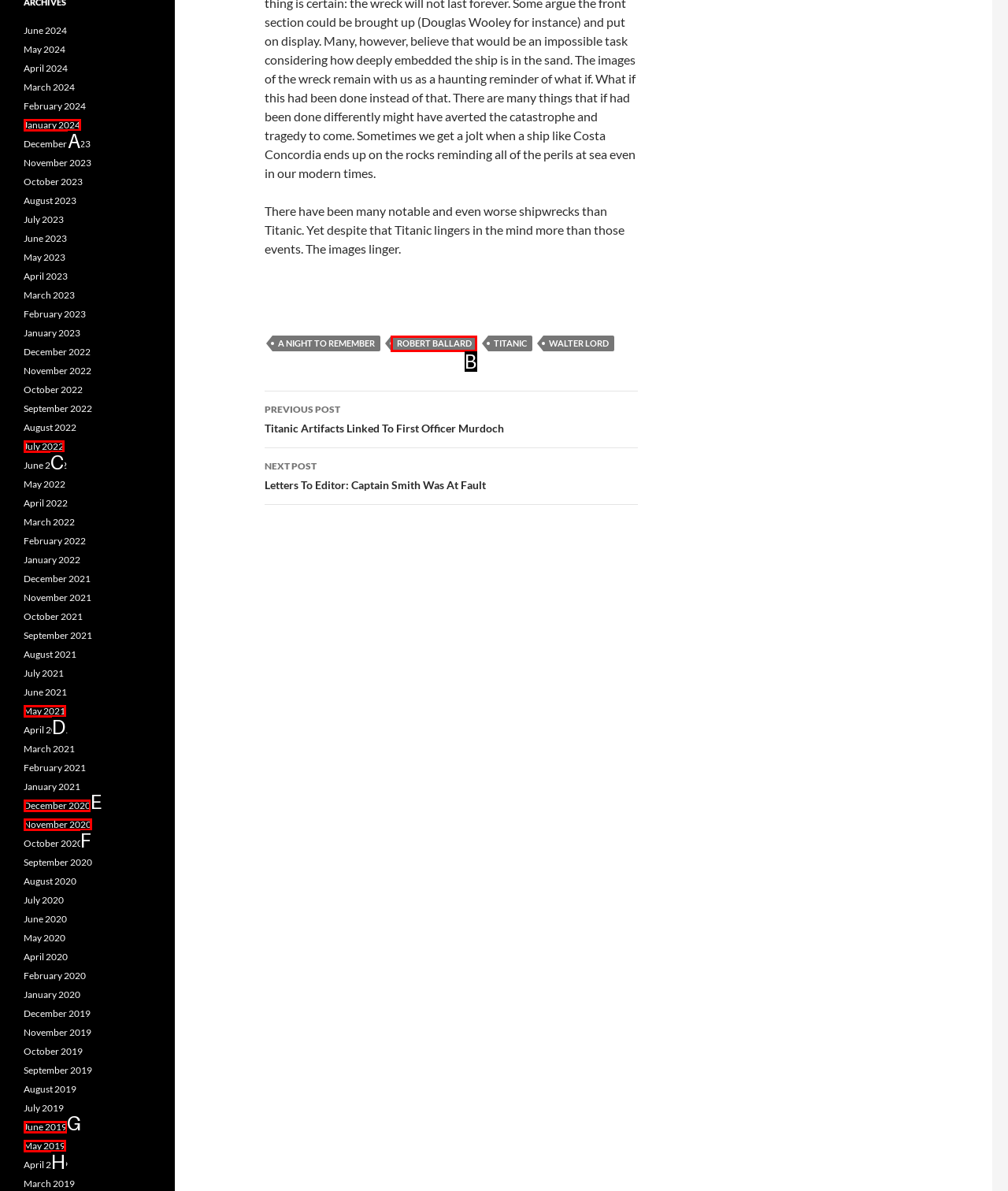Specify which UI element should be clicked to accomplish the task: Read about Robert Ballard. Answer with the letter of the correct choice.

B